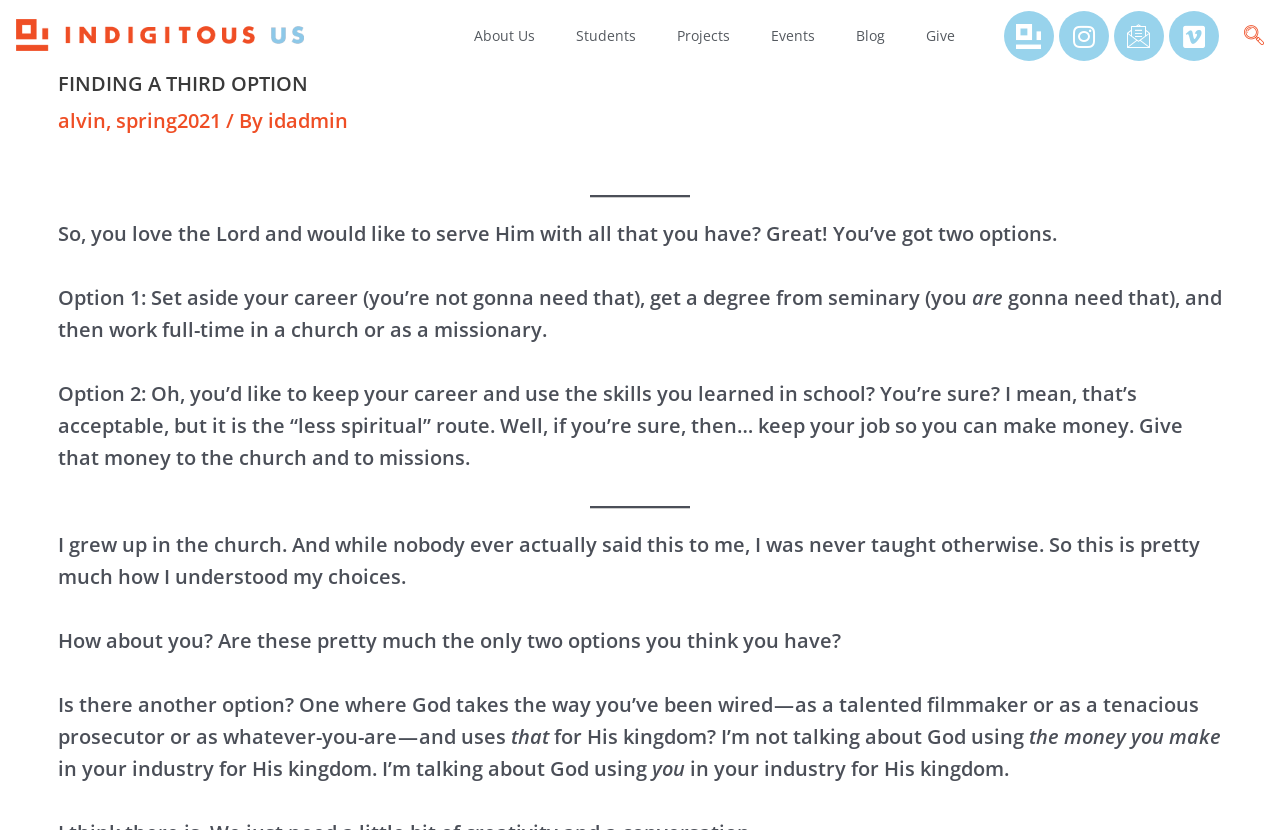What is the author's concern about the two options?
Please ensure your answer is as detailed and informative as possible.

The author is concerned that the two options presented are limiting and do not take into account the individual's talents and skills. The author is searching for a third option that allows one to use their talents and skills for the Lord's kingdom.